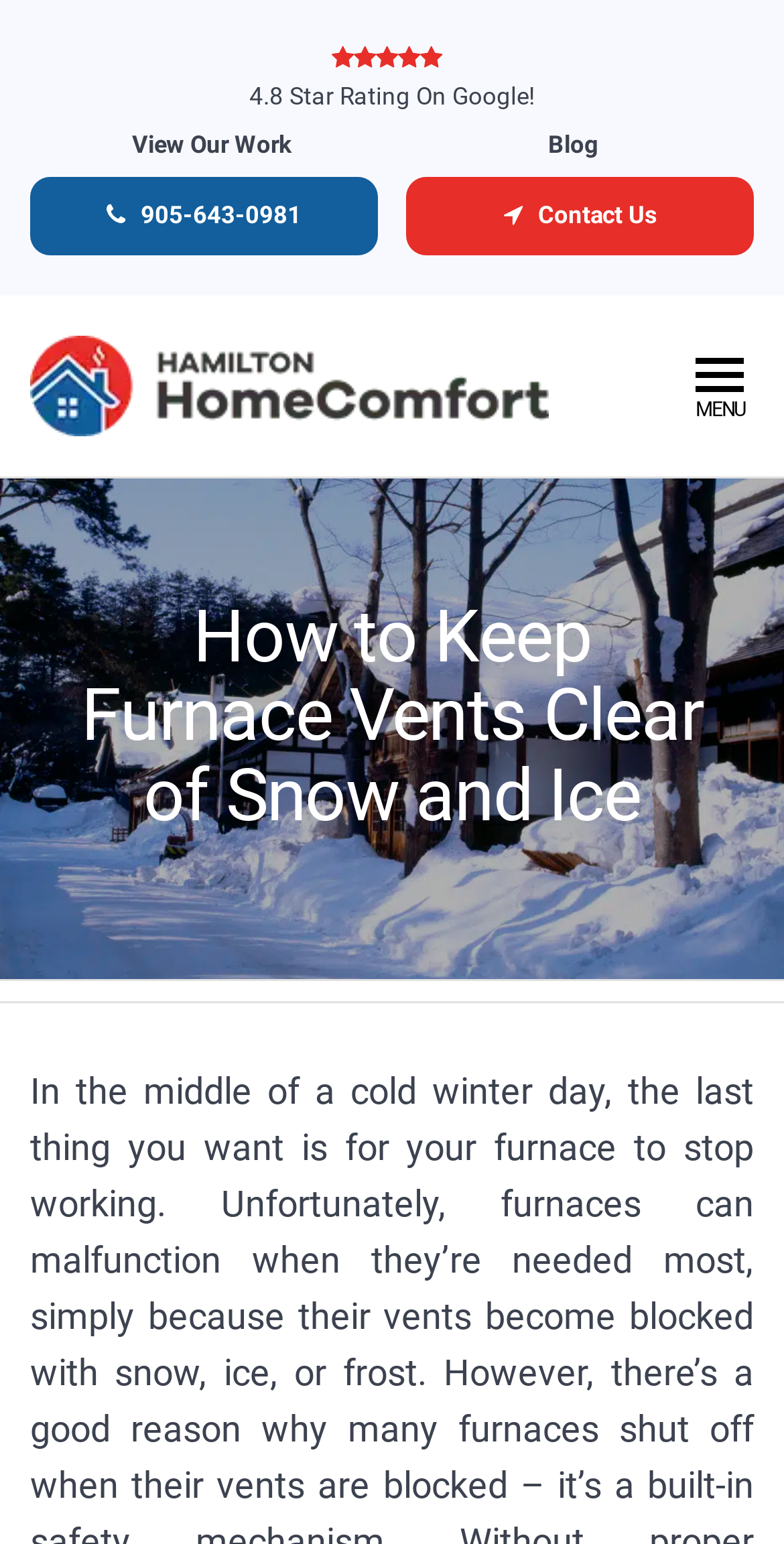Is there a blog section?
Using the information from the image, provide a comprehensive answer to the question.

I found the blog section by looking at the link with the text 'Blog' which is located at the top of the webpage, next to the 'View Our Work' link.